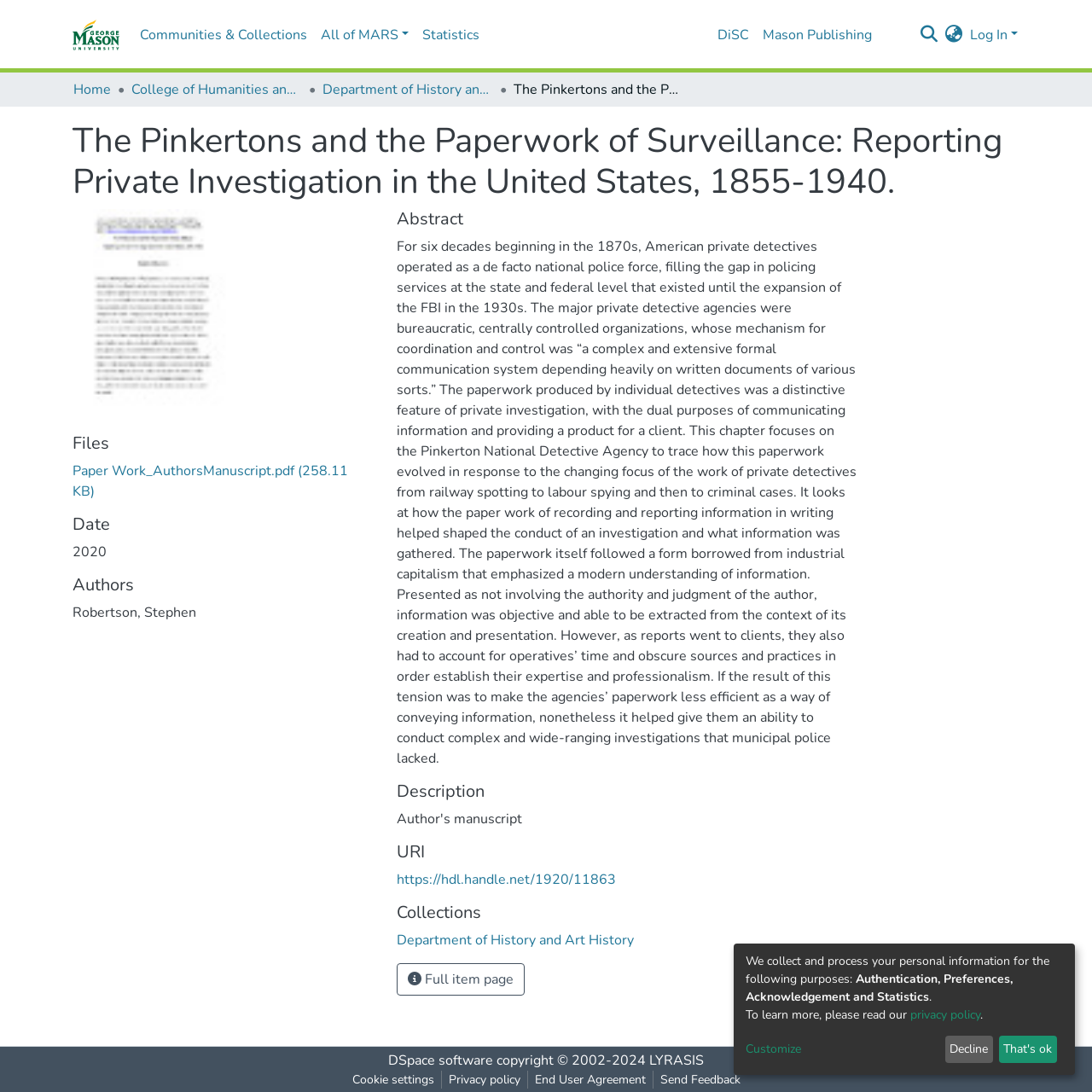Provide your answer to the question using just one word or phrase: Who is the author of the paper?

Robertson, Stephen